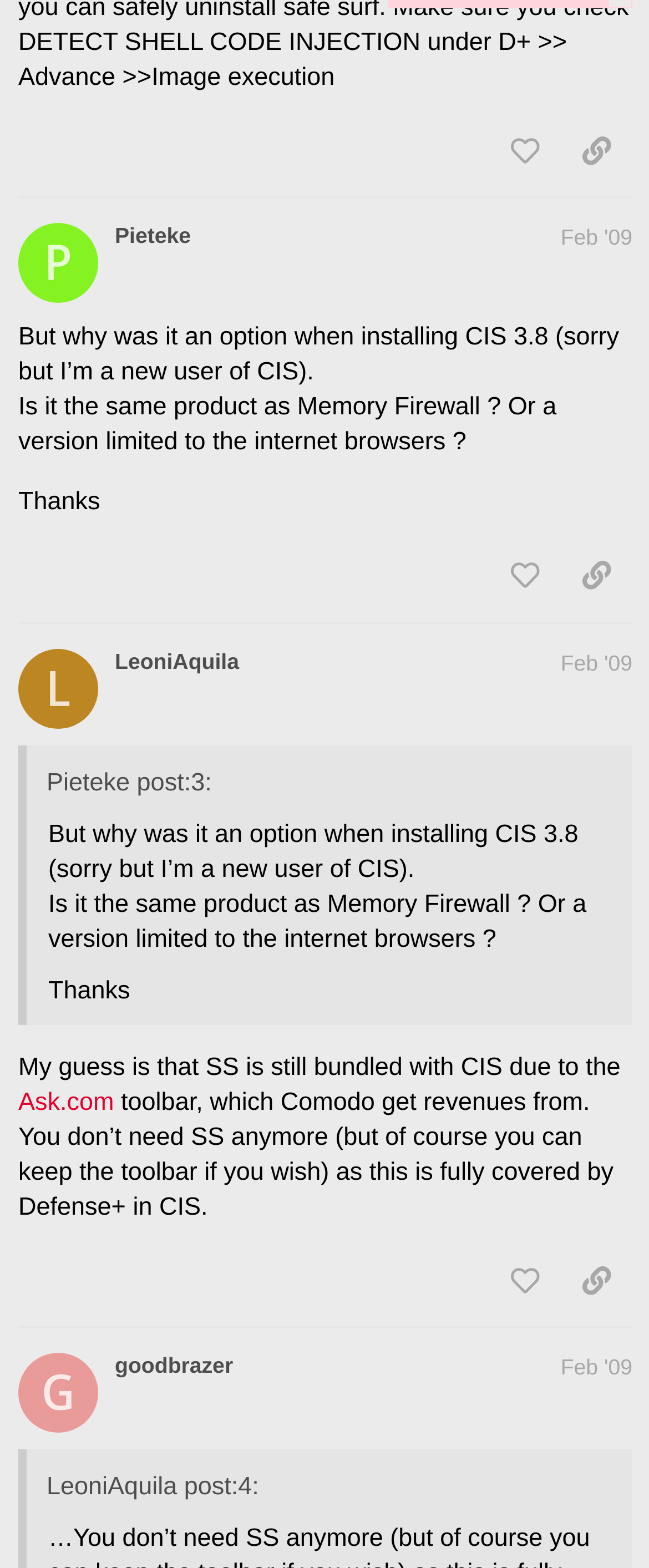Please find the bounding box coordinates of the element's region to be clicked to carry out this instruction: "like this post".

[0.753, 0.071, 0.864, 0.112]